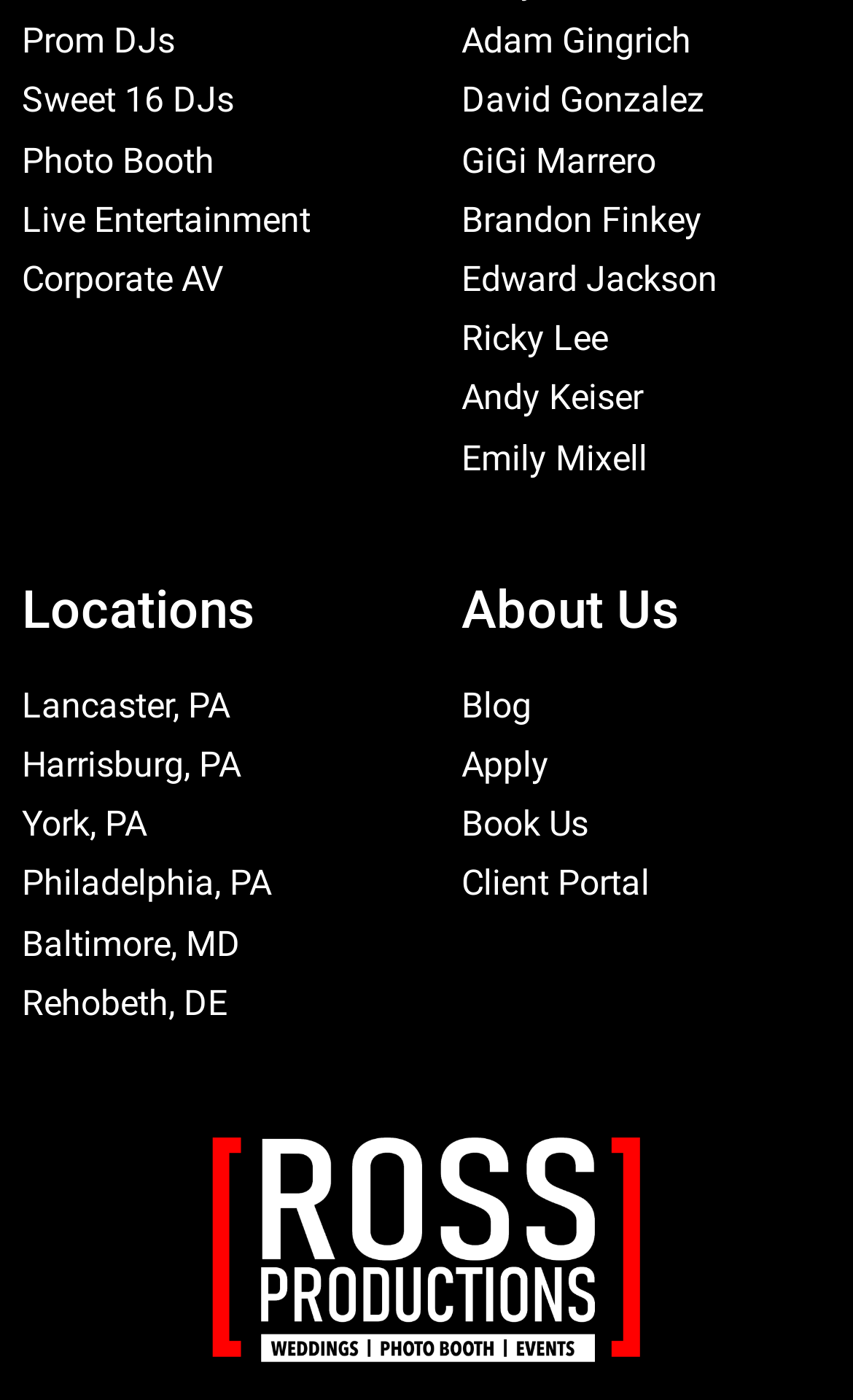Find and indicate the bounding box coordinates of the region you should select to follow the given instruction: "Explore Lancaster, PA".

[0.026, 0.489, 0.269, 0.518]